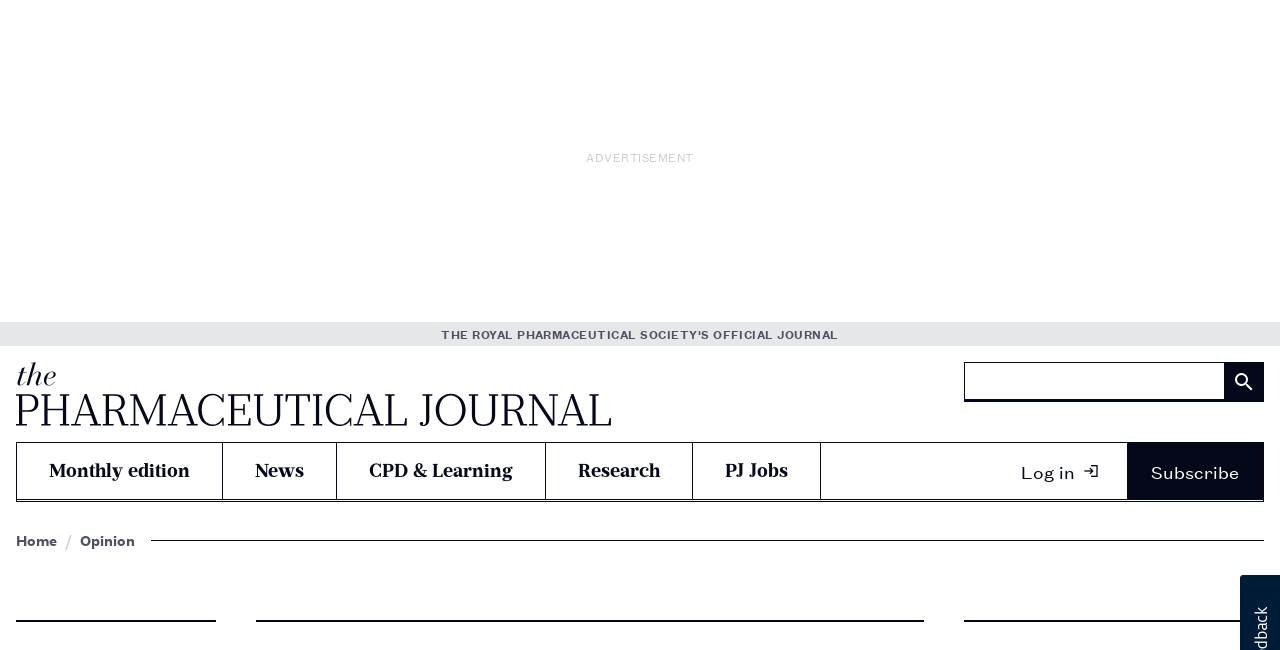Find the bounding box coordinates of the element's region that should be clicked in order to follow the given instruction: "Click the link to start or join an event with Webex Event Manager". The coordinates should consist of four float numbers between 0 and 1, i.e., [left, top, right, bottom].

None